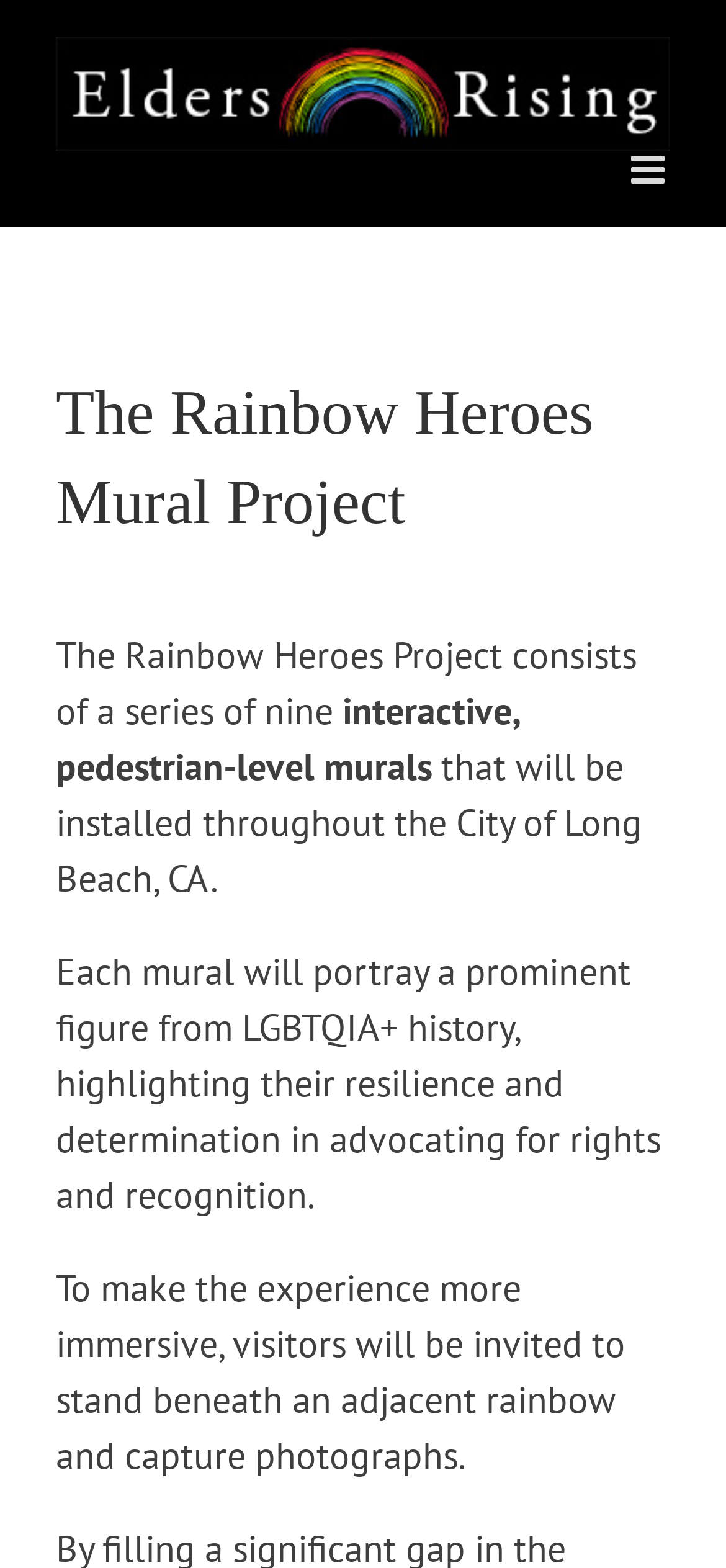Use a single word or phrase to answer the question:
What type of murals will be installed?

Pedestrian-level murals